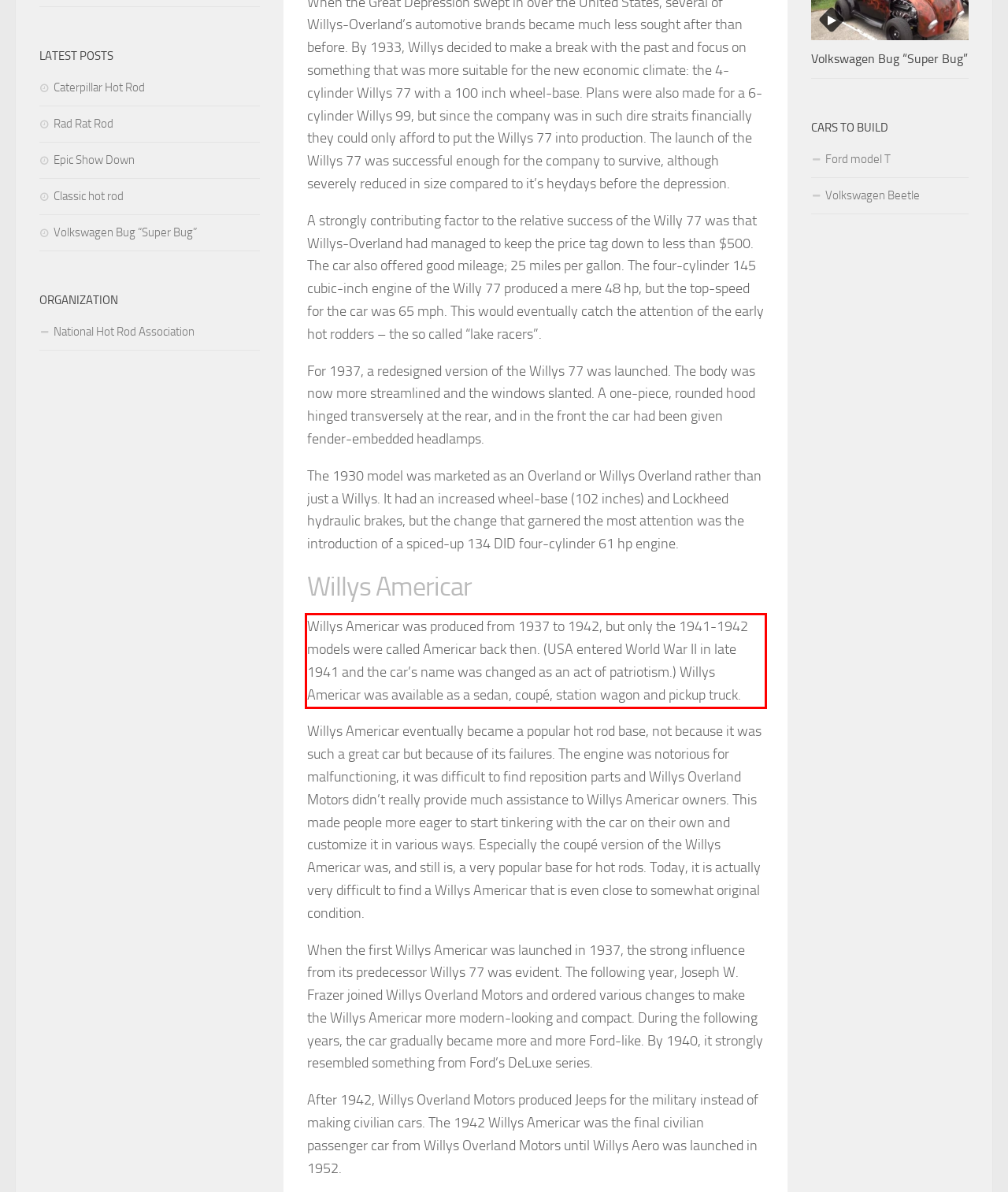Please recognize and transcribe the text located inside the red bounding box in the webpage image.

Willys Americar was produced from 1937 to 1942, but only the 1941-1942 models were called Americar back then. (USA entered World War II in late 1941 and the car’s name was changed as an act of patriotism.) Willys Americar was available as a sedan, coupé, station wagon and pickup truck.